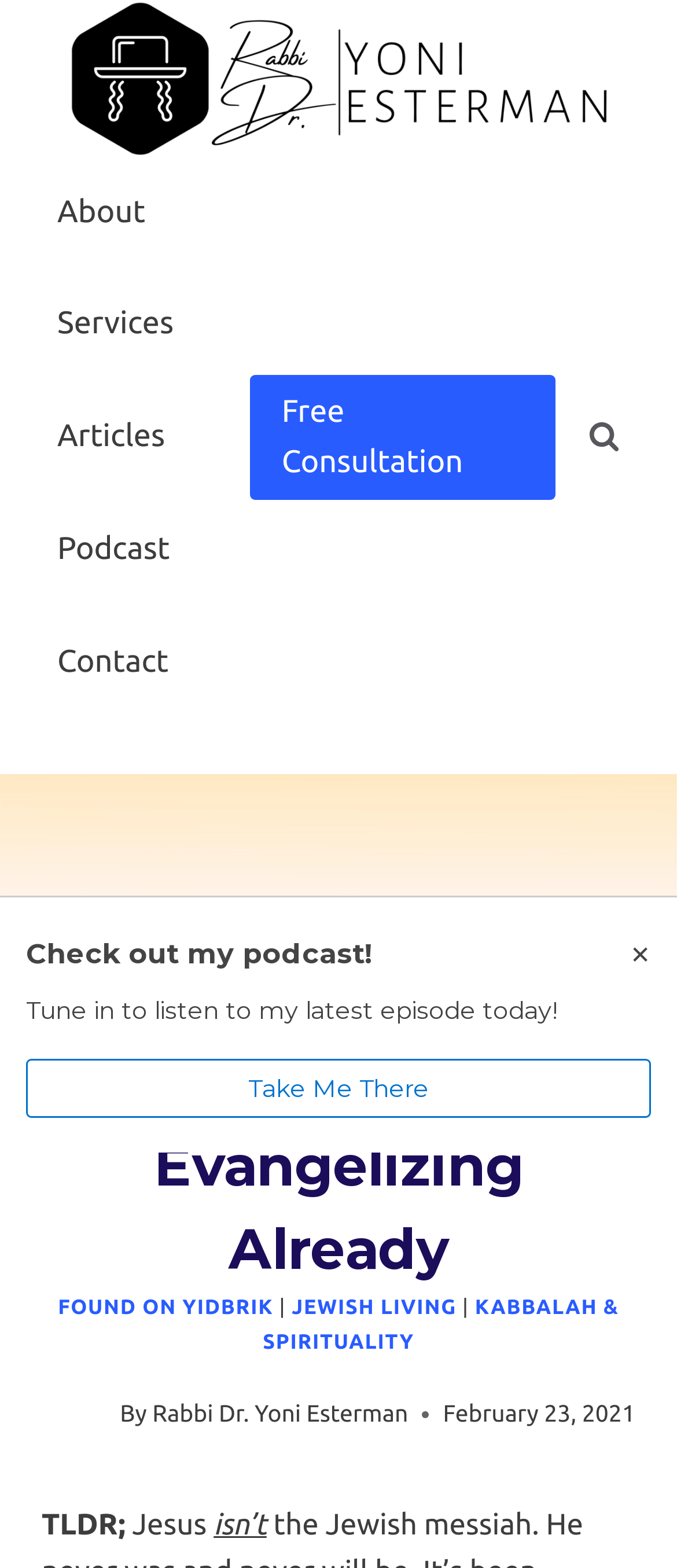Highlight the bounding box coordinates of the region I should click on to meet the following instruction: "Listen to the latest podcast episode".

[0.038, 0.675, 0.962, 0.713]